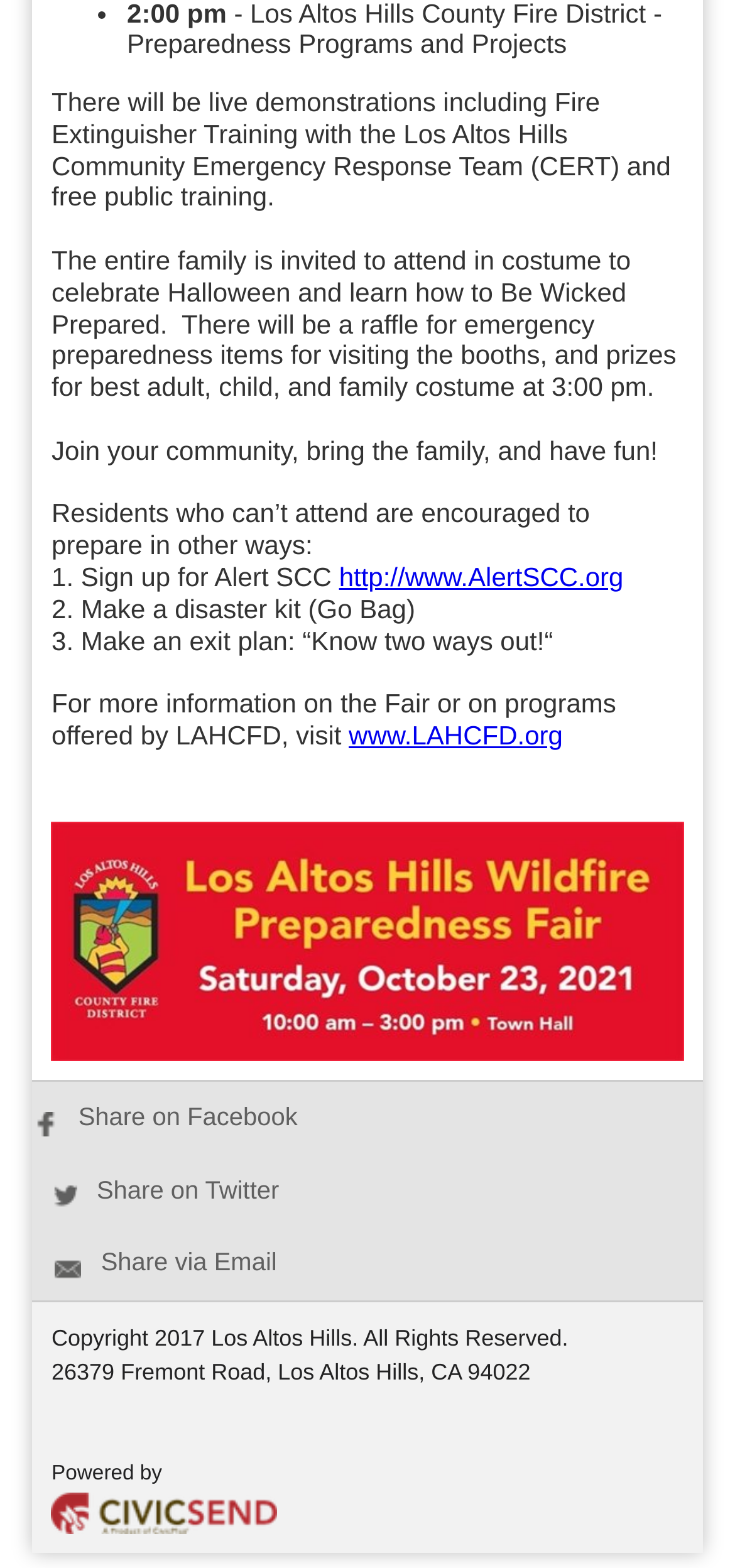Refer to the image and provide an in-depth answer to the question:
How many ways out should one know in case of an emergency?

The answer can be inferred from the text 'Make an exit plan: “Know two ways out!“' which suggests that one should know two ways out in case of an emergency.